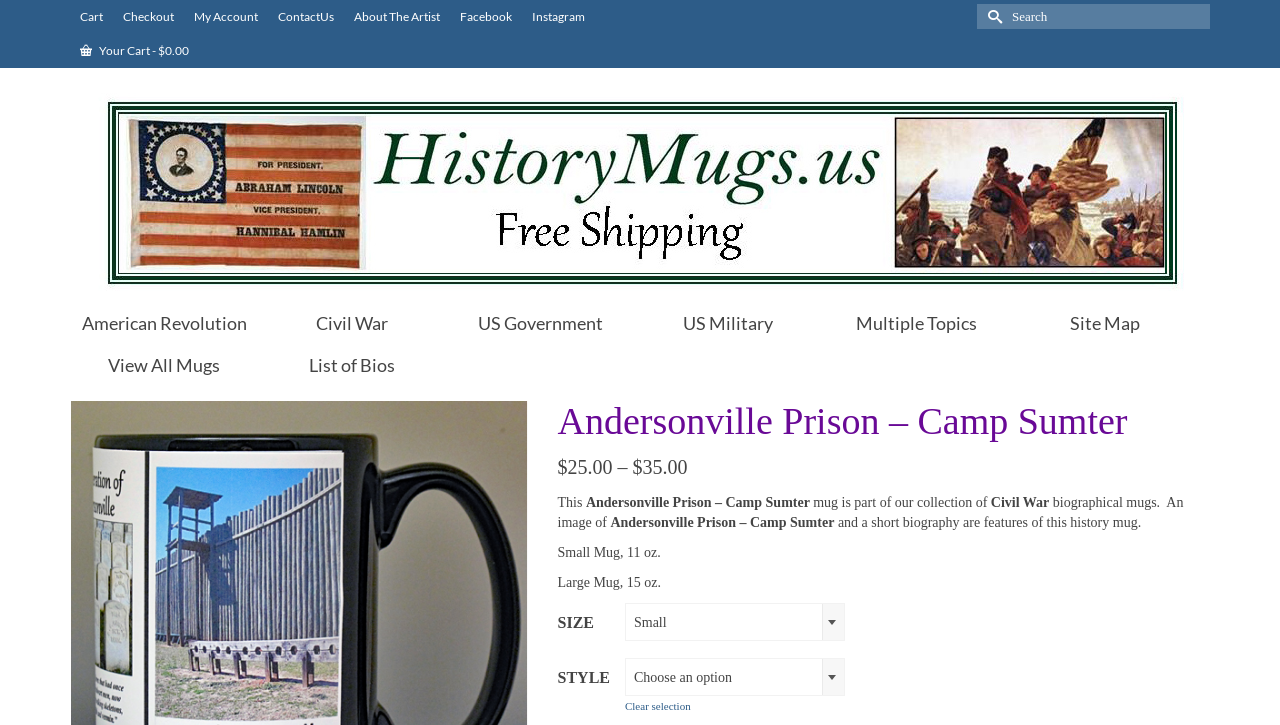Generate a thorough caption detailing the webpage content.

This webpage is about a specific product, an Andersonville Prison mug, which is part of a collection of Civil War biographical mugs. At the top of the page, there are several links to navigate to different sections of the website, including Cart, Checkout, My Account, Contact Us, About The Artist, Facebook, and Instagram. 

Below these links, there is a search bar with a submit button, allowing users to search for specific keywords. 

On the left side of the page, there is a welcome message with an image, followed by a list of links to different categories, including American Revolution, Civil War, US Government, US Military, Multiple Topics, and Site Map. 

On the right side of the page, there is a link to View All Mugs and List of Bios. Below these links, there is a specific product description, which includes the title "Andersonville Prison – Camp Sumter" and a short biography of the mug. The product description also includes pricing information, with two options: $25.00 and $35.00. 

Further down the page, there is a detailed description of the mug, including its features, such as an image of Andersonville Prison – Camp Sumter and a short biography. The description also mentions that the mug comes in two sizes: Small Mug, 11 oz, and Large Mug, 15 oz. 

Finally, there is a table with options to select the size and style of the mug, with dropdown menus for each option.